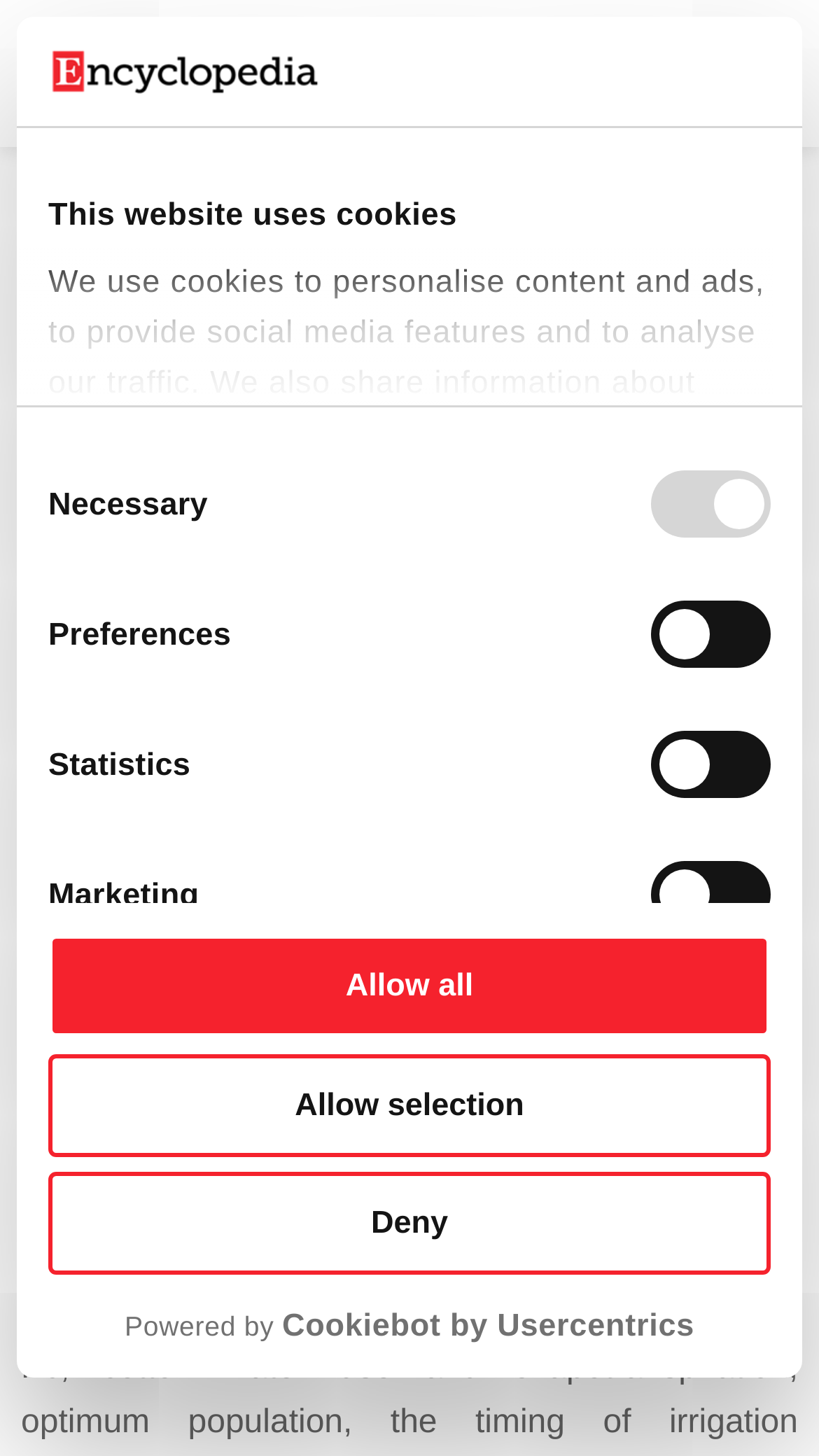Look at the image and write a detailed answer to the question: 
What can be done with the content on this website?

I determined the answer by understanding the purpose of the website, which is a user-generated content hub. The meta description of the website suggests that all content is free to post, read, share, and reuse.